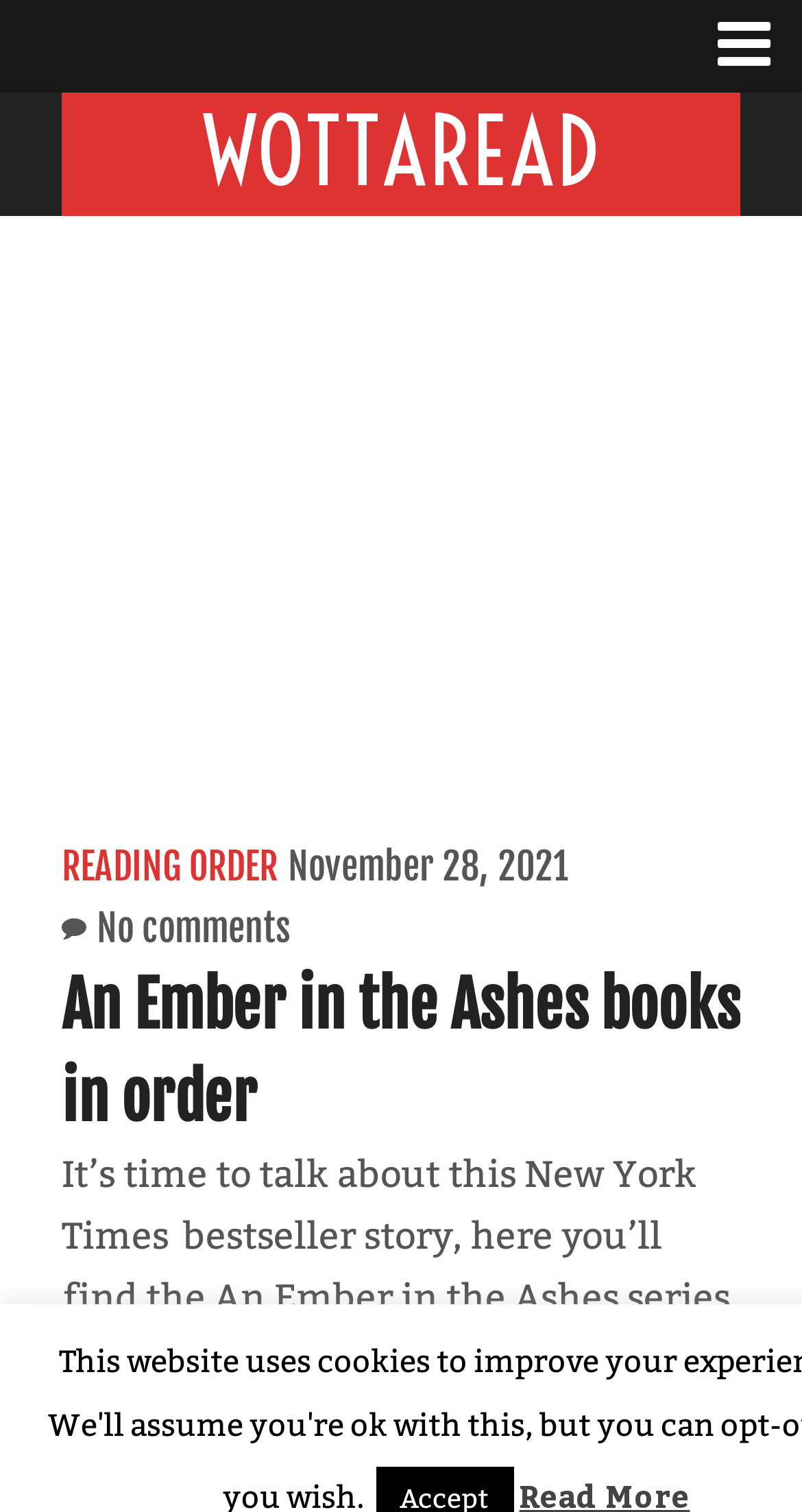Use a single word or phrase to answer this question: 
Who is the author of the book series?

Sabaa Tahir